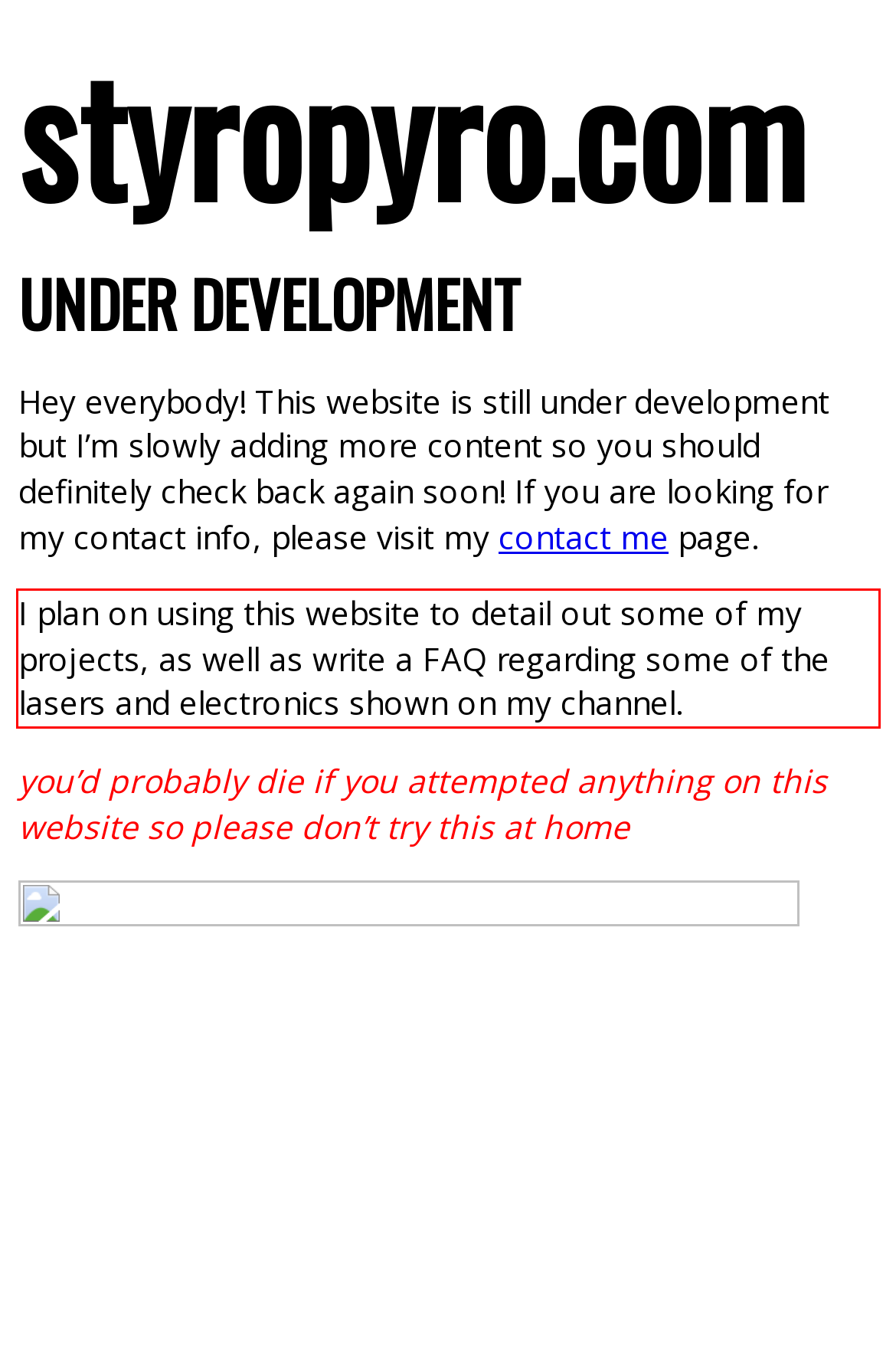Please analyze the provided webpage screenshot and perform OCR to extract the text content from the red rectangle bounding box.

I plan on using this website to detail out some of my projects, as well as write a FAQ regarding some of the lasers and electronics shown on my channel.